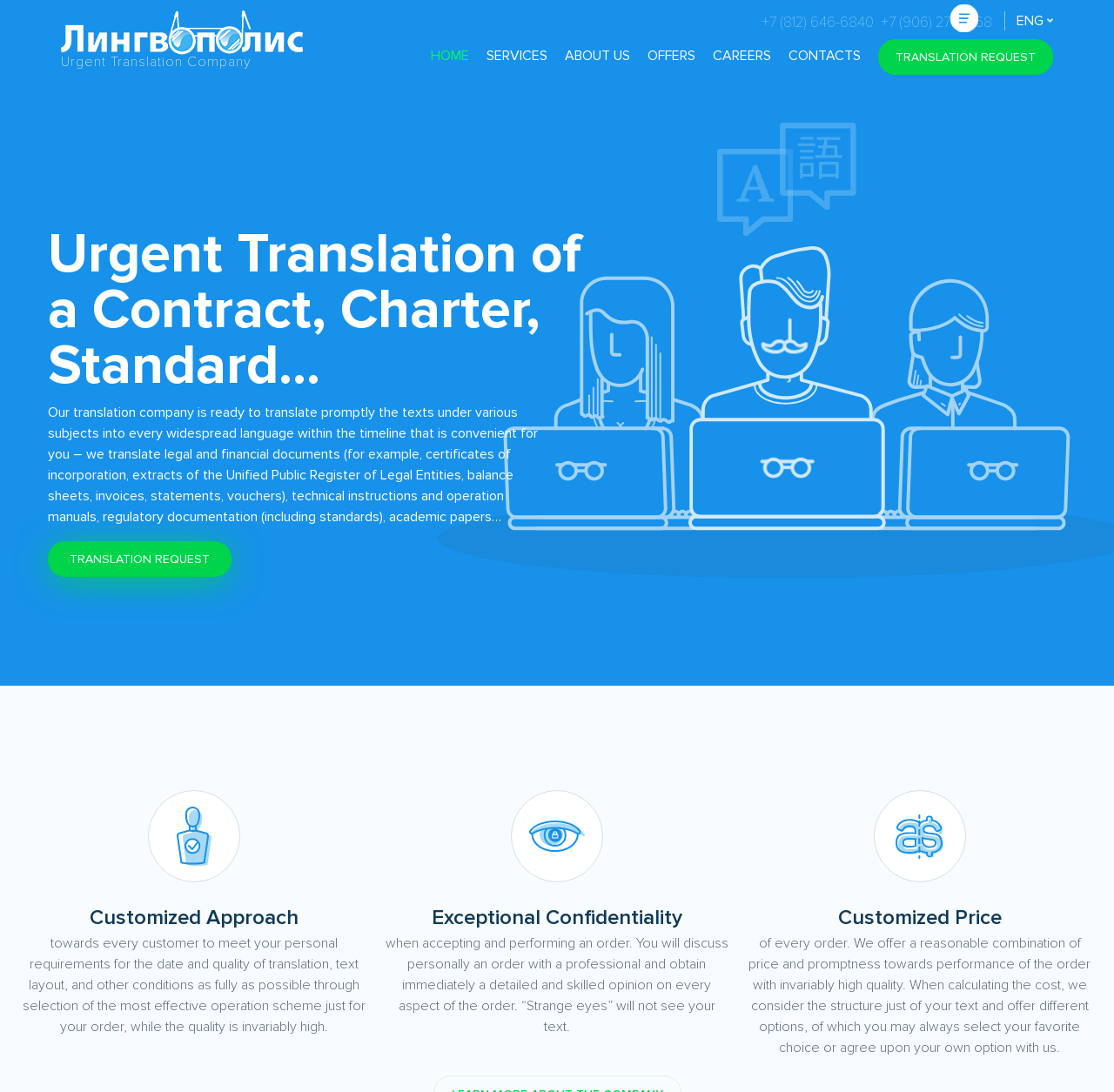Determine the bounding box coordinates of the clickable element to complete this instruction: "Contact the company". Provide the coordinates in the format of four float numbers between 0 and 1, [left, top, right, bottom].

[0.708, 0.043, 0.773, 0.059]